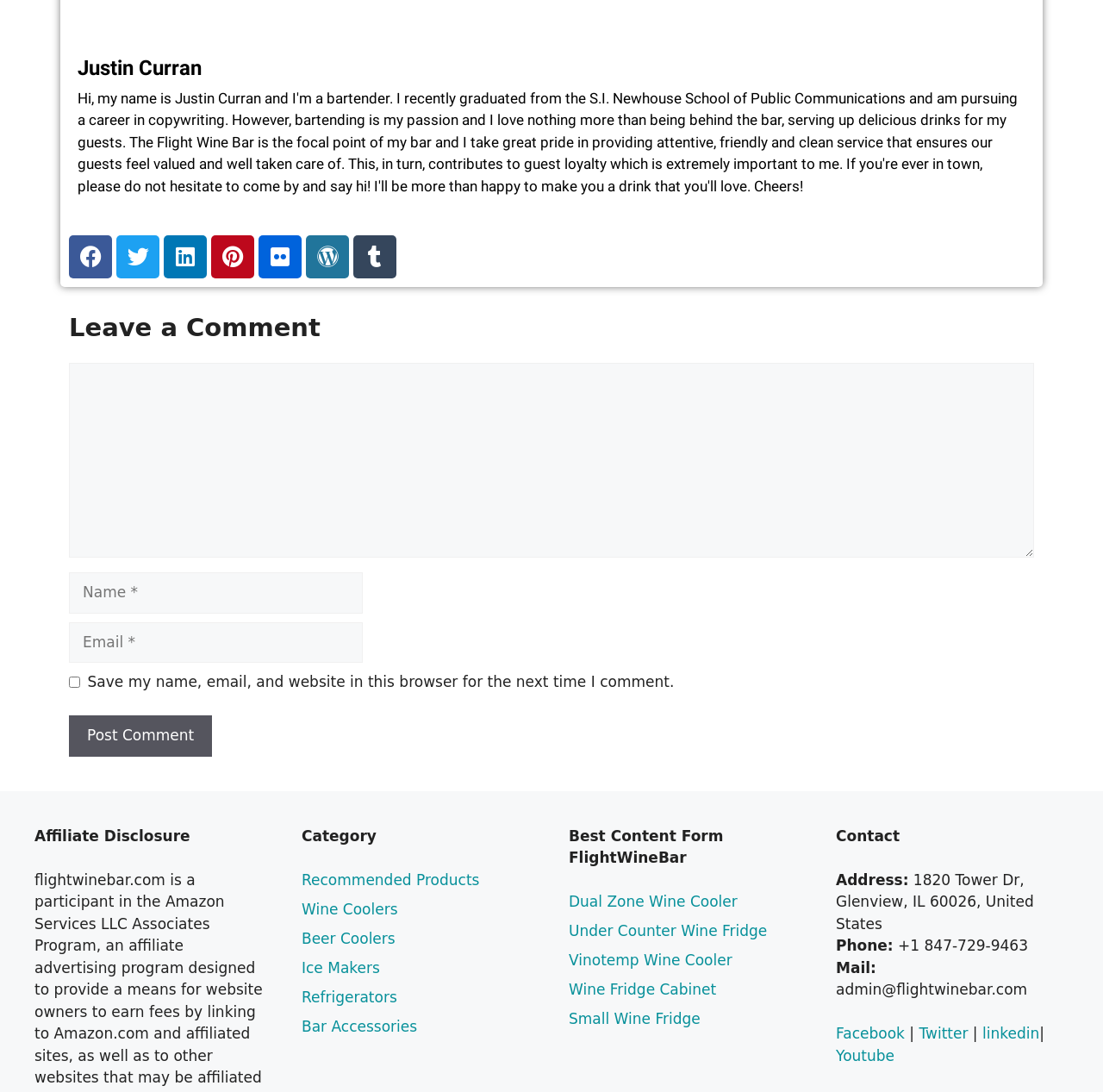Determine the bounding box coordinates for the HTML element mentioned in the following description: "Cookie settings". The coordinates should be a list of four floats ranging from 0 to 1, represented as [left, top, right, bottom].

None